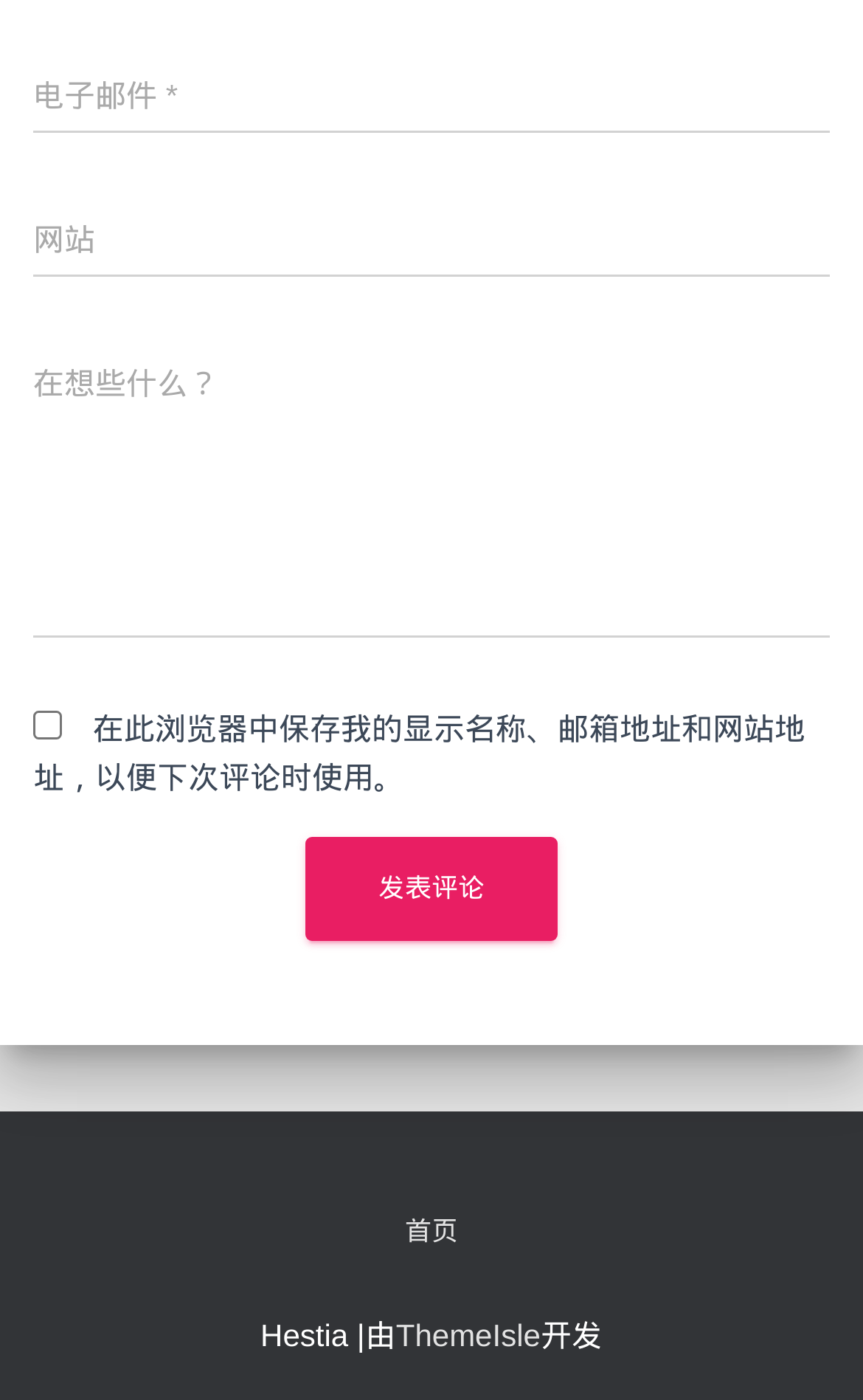From the webpage screenshot, predict the bounding box of the UI element that matches this description: "ThemeIsle".

[0.459, 0.94, 0.626, 0.966]